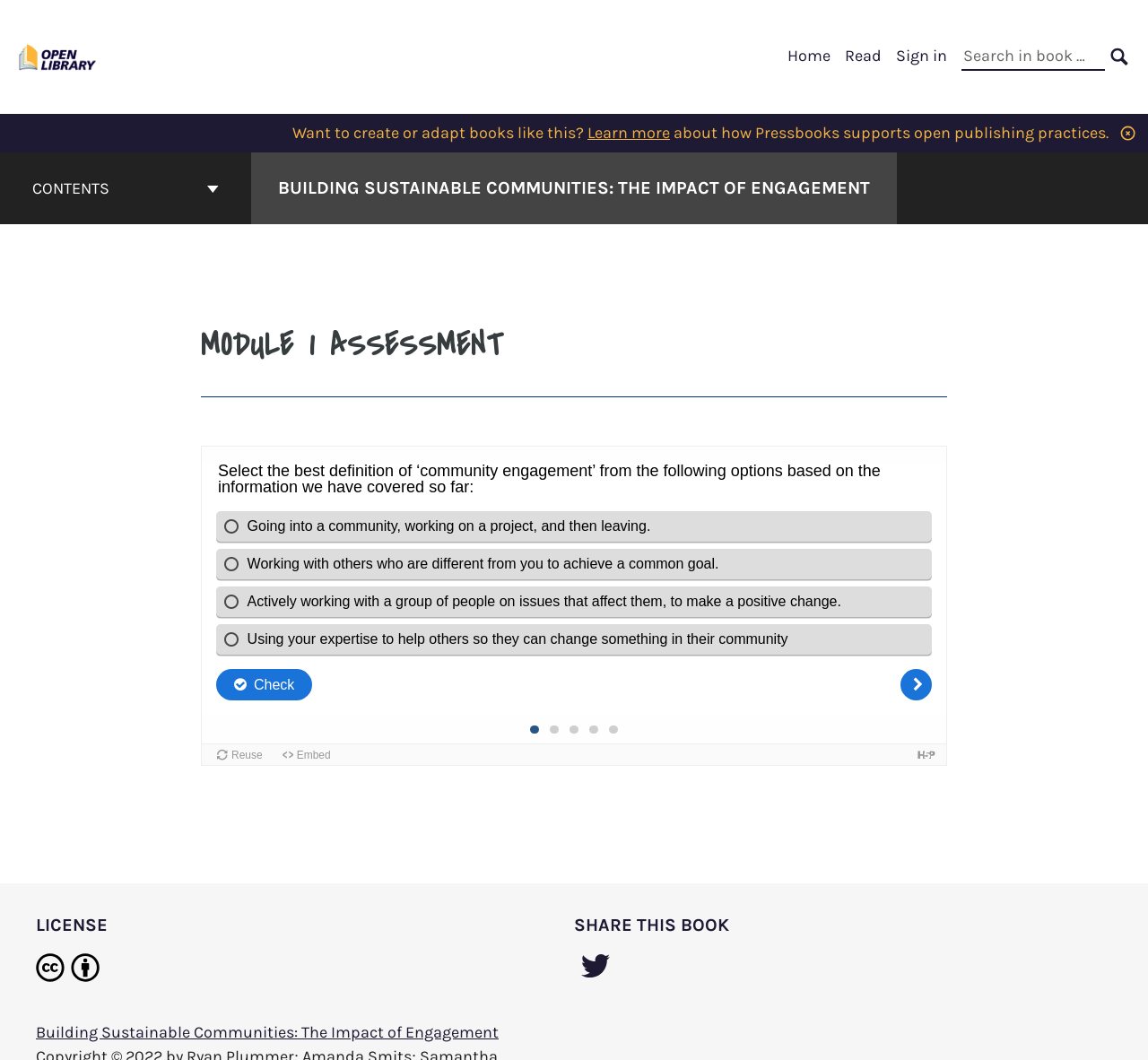Find the bounding box coordinates of the clickable element required to execute the following instruction: "Take the Module 1 Quiz". Provide the coordinates as four float numbers between 0 and 1, i.e., [left, top, right, bottom].

[0.175, 0.42, 0.825, 0.722]